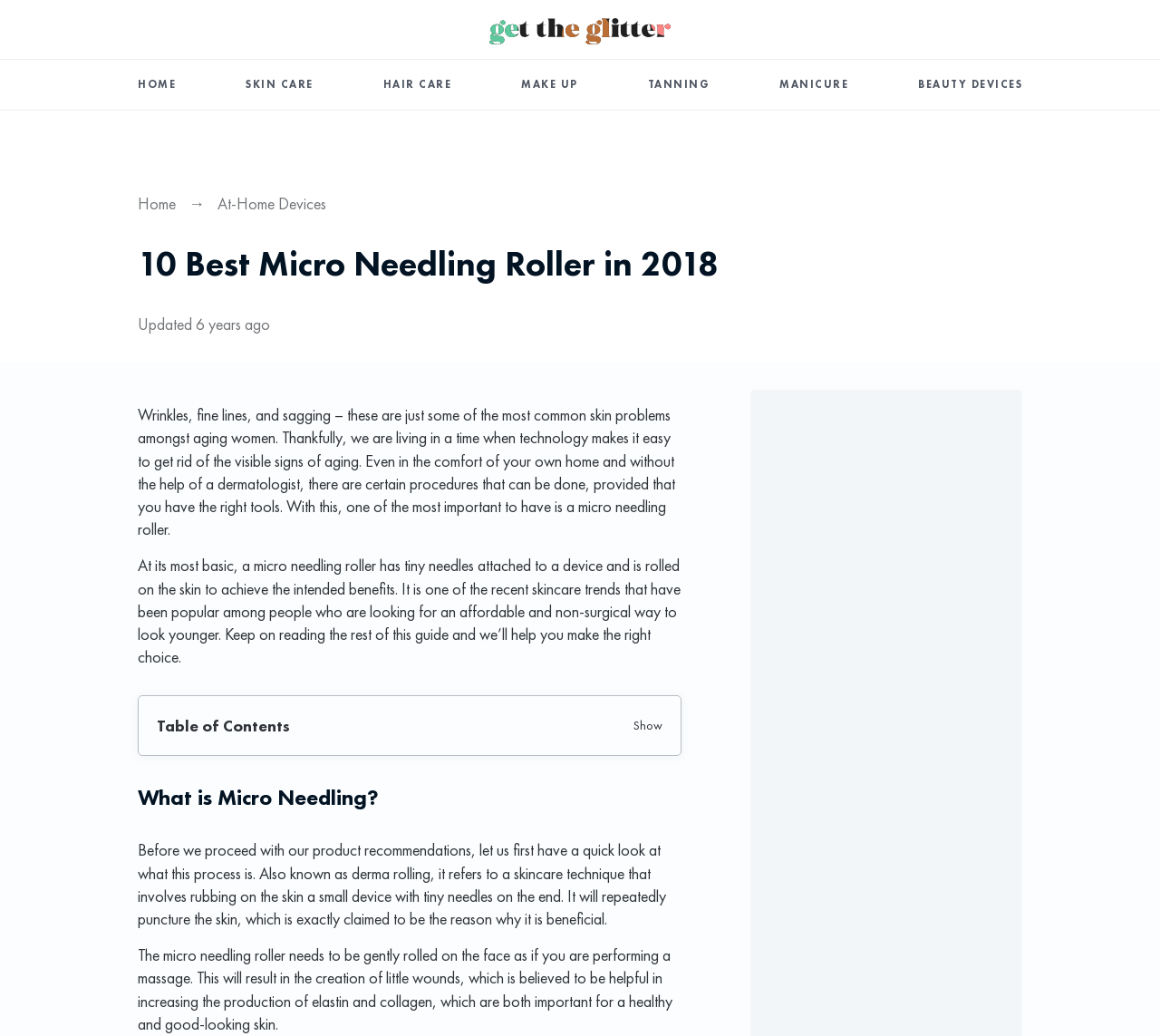Could you identify the text that serves as the heading for this webpage?

10 Best Micro Needling Roller in 2018